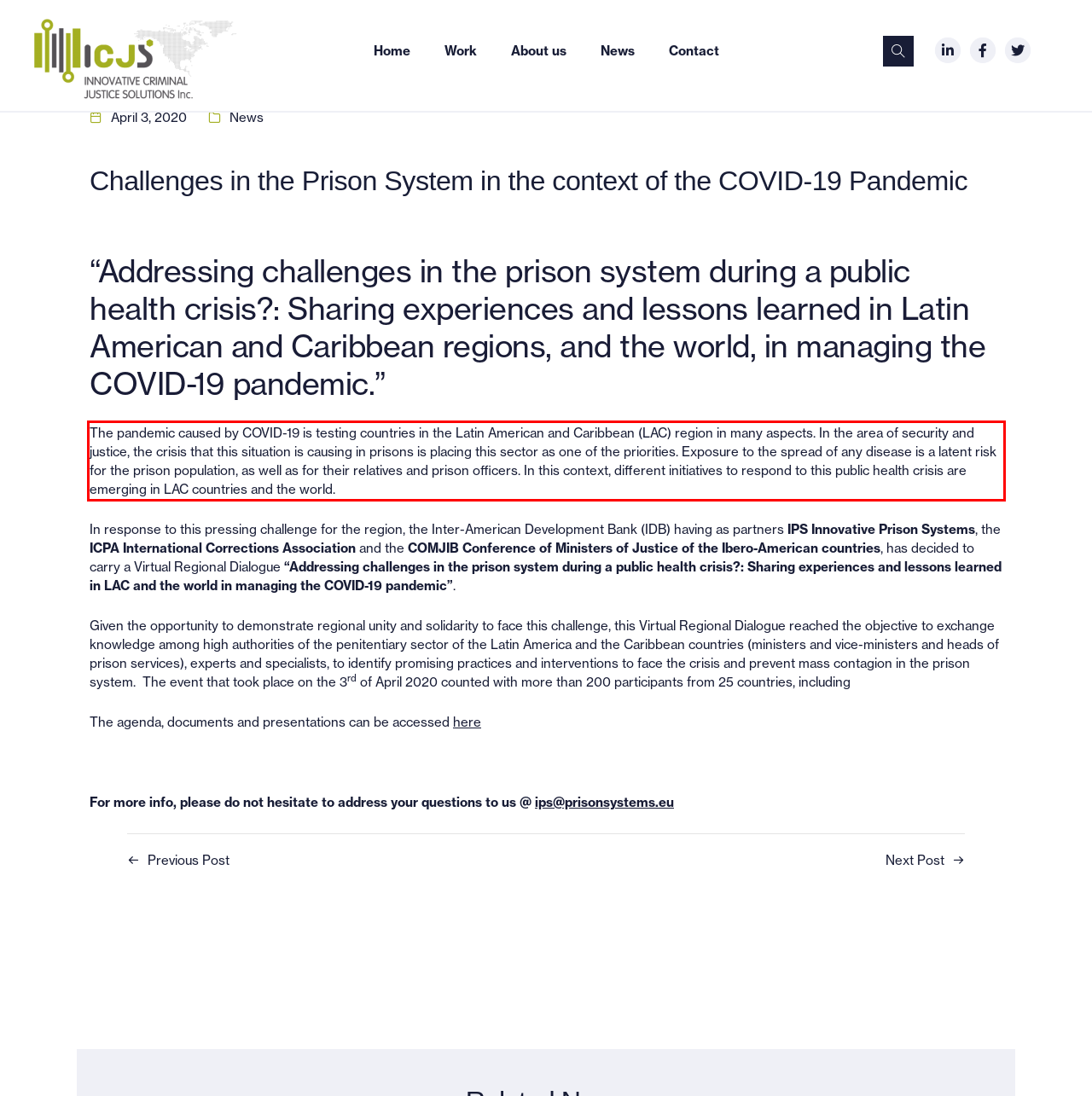You have a screenshot of a webpage with a red bounding box. Use OCR to generate the text contained within this red rectangle.

The pandemic caused by COVID-19 is testing countries in the Latin American and Caribbean (LAC) region in many aspects. In the area of security and justice, the crisis that this situation is causing in prisons is placing this sector as one of the priorities. Exposure to the spread of any disease is a latent risk for the prison population, as well as for their relatives and prison officers. In this context, different initiatives to respond to this public health crisis are emerging in LAC countries and the world.